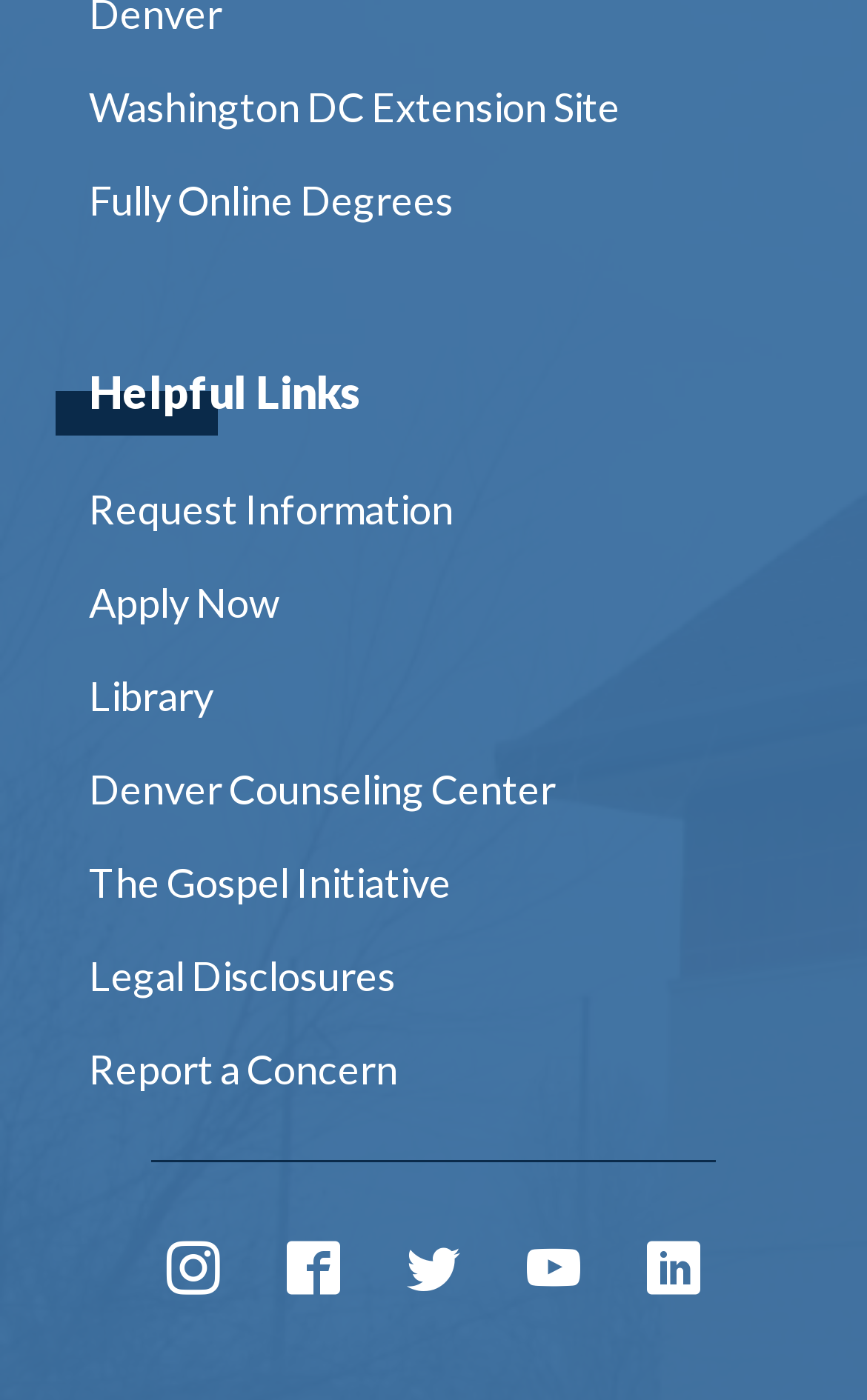How many menu items are under 'Fully Online Degrees'?
Using the image as a reference, give a one-word or short phrase answer.

0